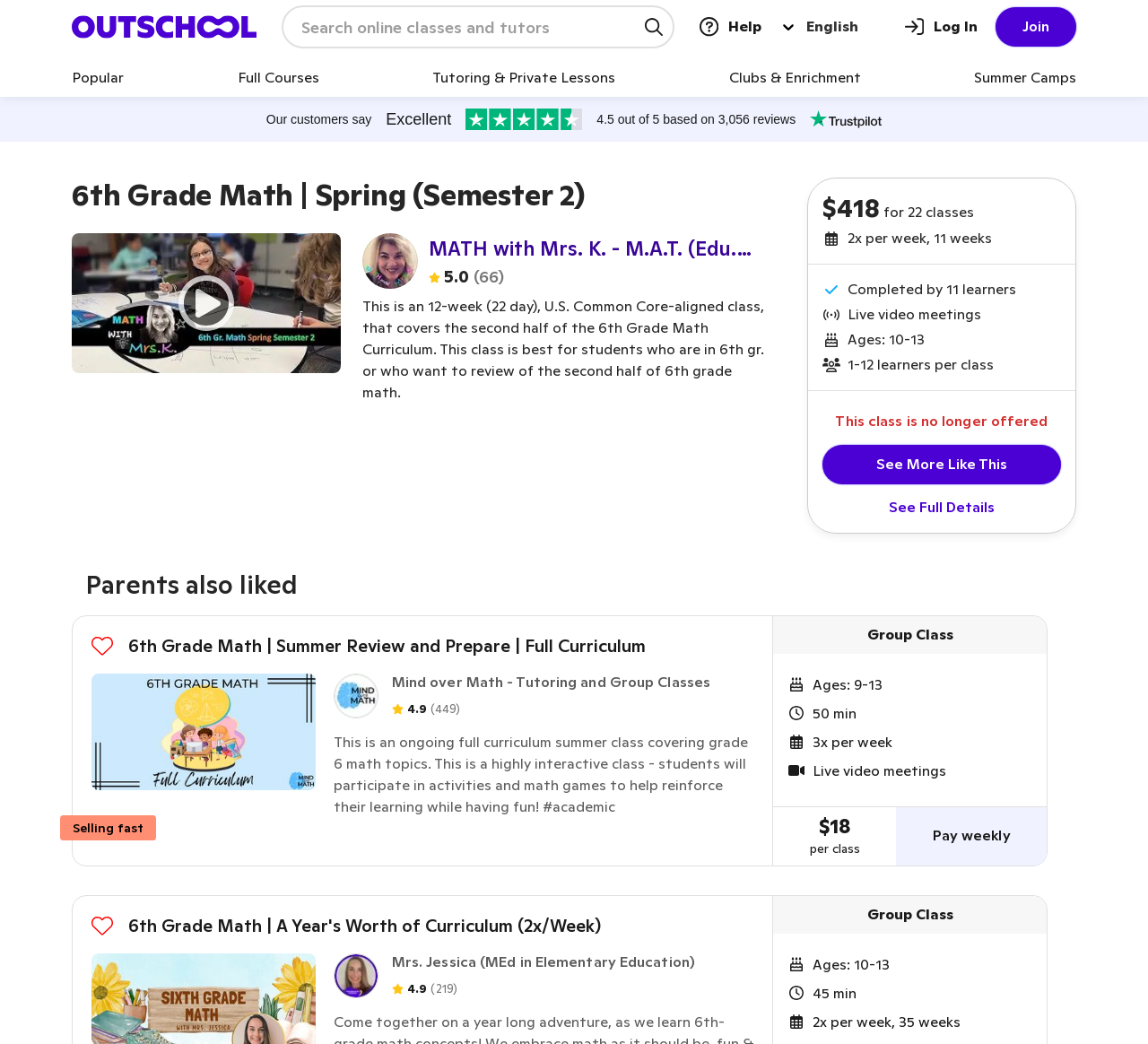Respond to the question below with a concise word or phrase:
What is the rating of the class '6th Grade Math | Summer Review and Prepare | Full Curriculum'?

4.9